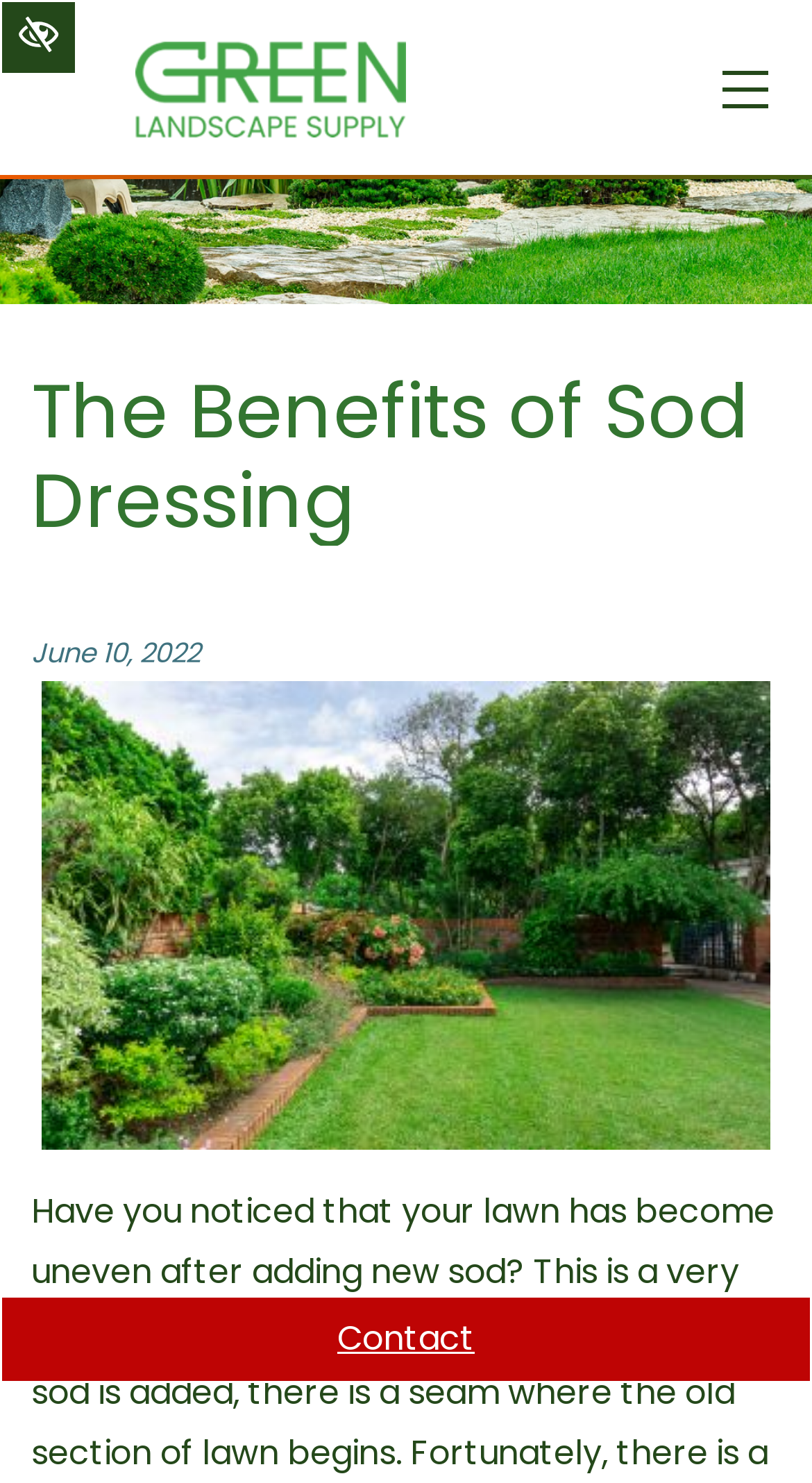Reply to the question with a single word or phrase:
What is the name of the company?

Green Landscape Supply